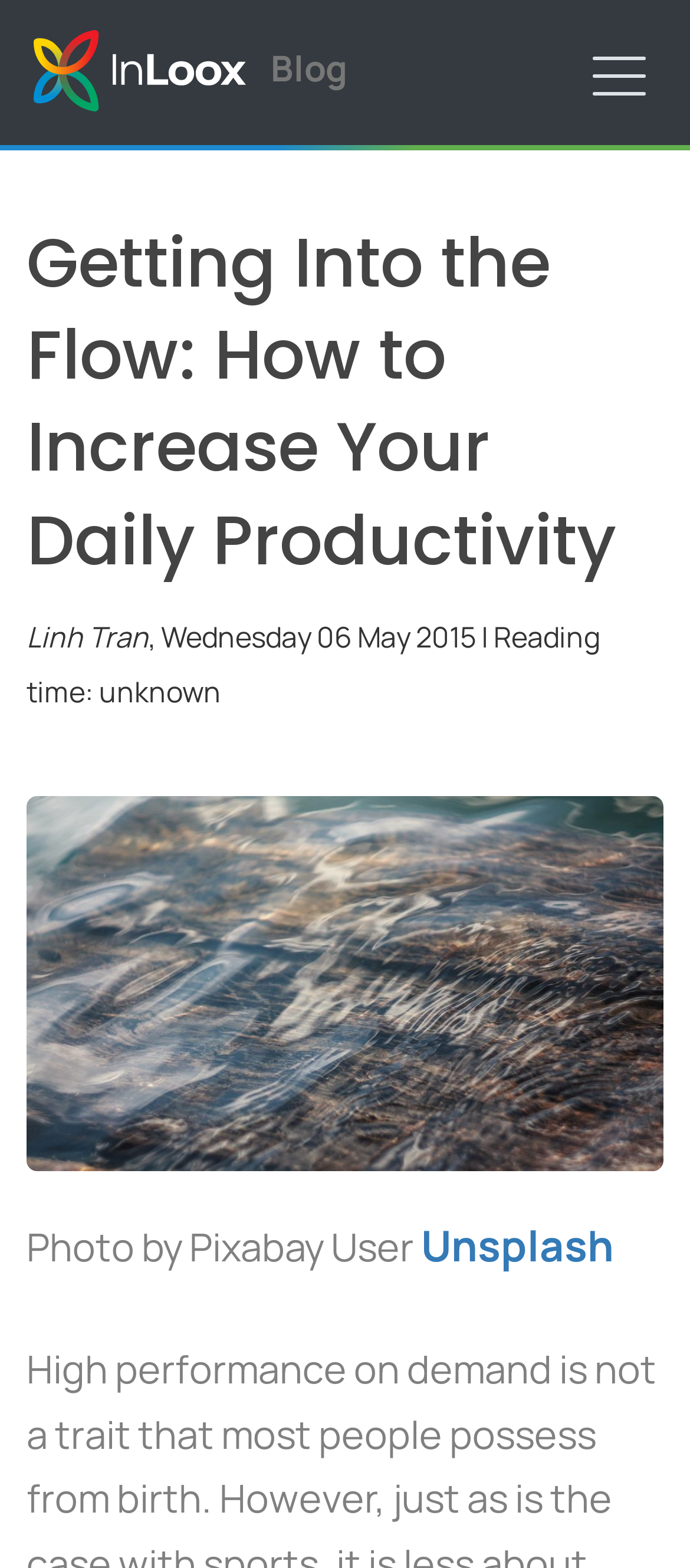What is the image credit link?
Using the information presented in the image, please offer a detailed response to the question.

The image credit link is mentioned in the link element 'Unsplash' located next to the static text element 'Photo by Pixabay User'.